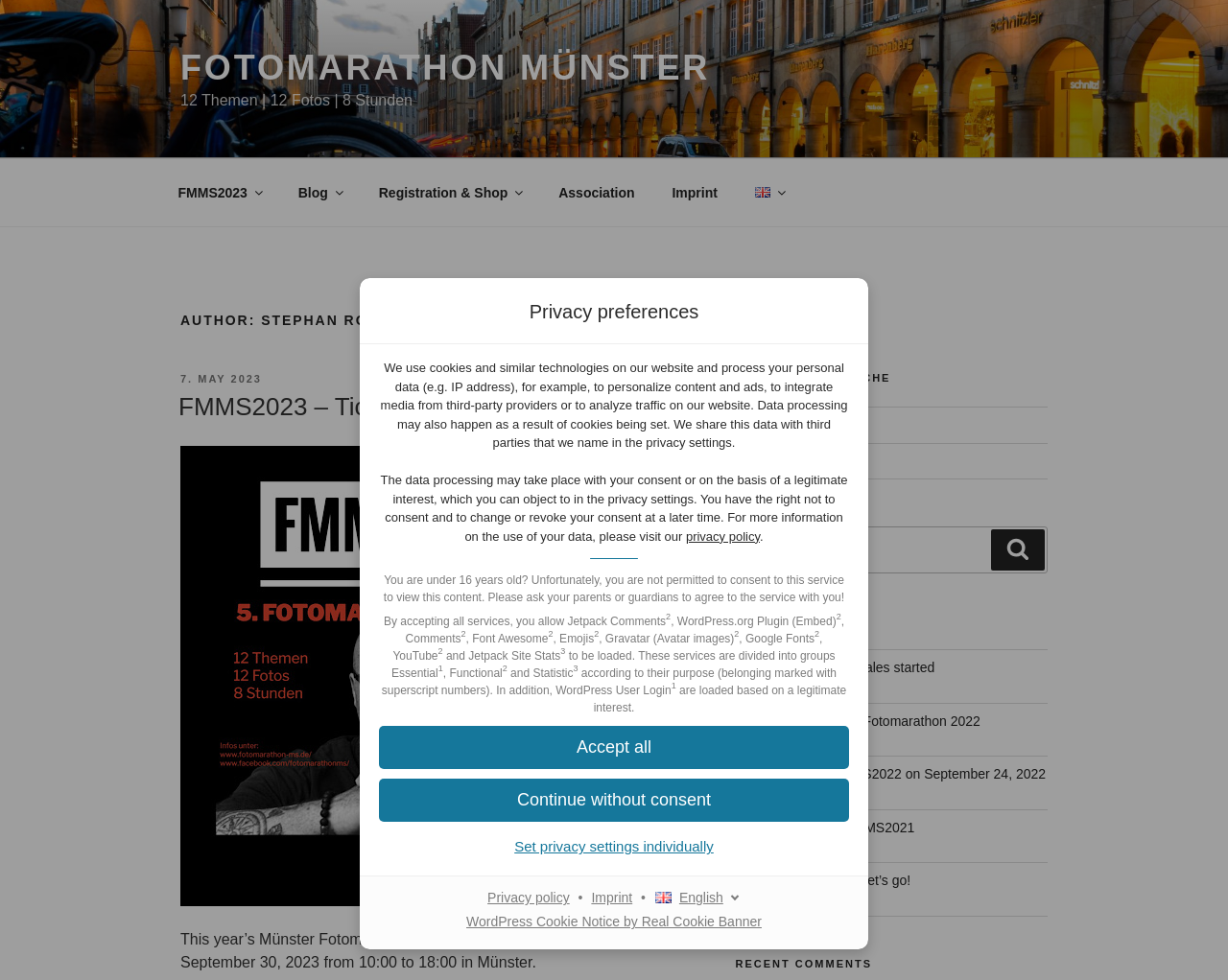Please determine the bounding box coordinates, formatted as (top-left x, top-left y, bottom-right x, bottom-right y), with all values as floating point numbers between 0 and 1. Identify the bounding box of the region described as: FMMS2023 – Ticket sales started

[0.145, 0.401, 0.447, 0.43]